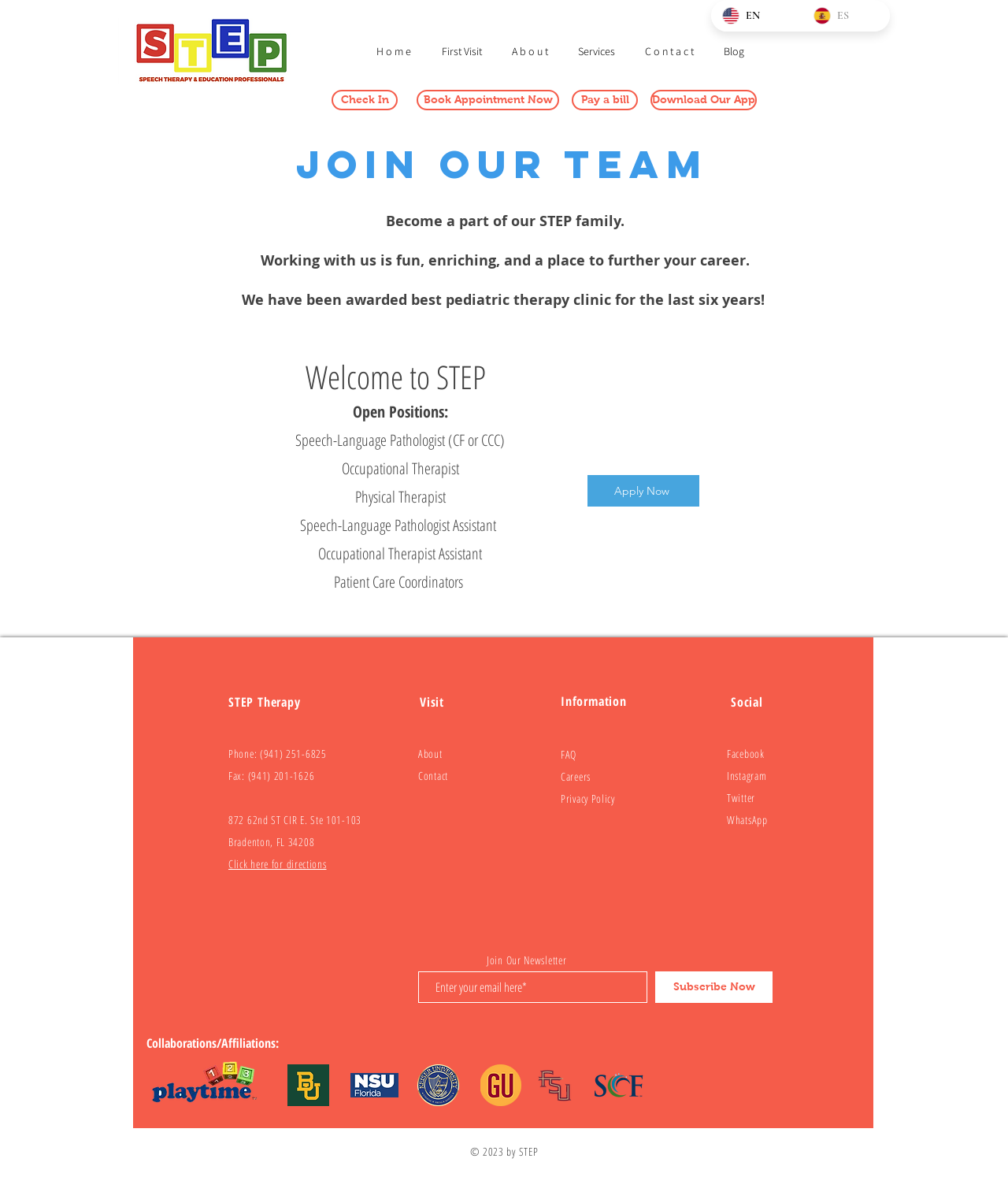Determine the bounding box coordinates of the UI element that matches the following description: "Services". The coordinates should be four float numbers between 0 and 1 in the format [left, top, right, bottom].

[0.559, 0.027, 0.625, 0.06]